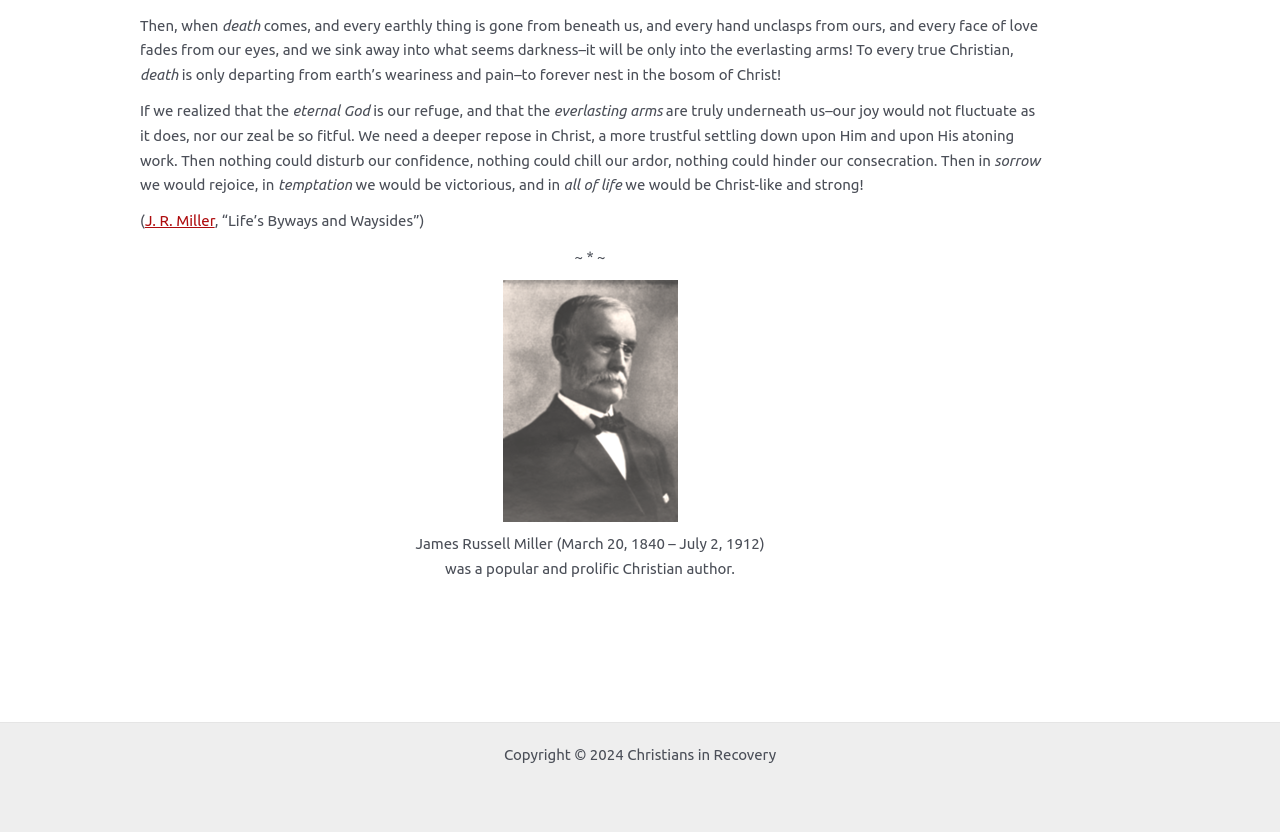Respond to the question below with a single word or phrase:
What is the name of the Christian author?

James Russell Miller